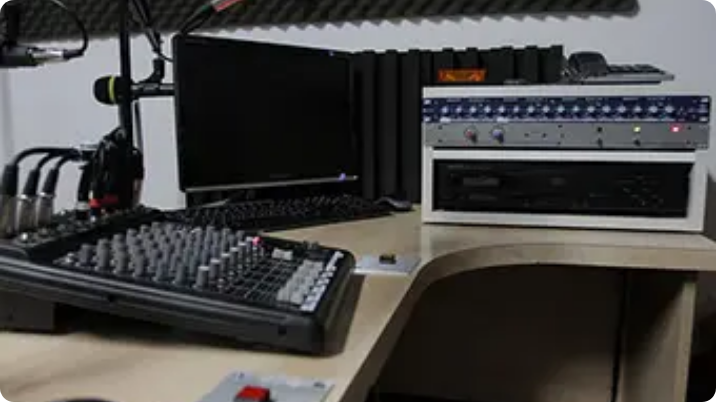Elaborate on the elements present in the image.

The image depicts a professional radio station setup, showcasing a well-organized control desk equipped with essential broadcasting equipment. In the foreground, a digital sound mixer with numerous knobs and sliders indicates a focus on audio quality, crucial for radio production. Adjacent to it is a computer monitor, hinting at digital integration for audio editing or streaming purposes. The background features racks of audio equipment, including a multi-channel audio processor and a tape deck, emphasizing the technical sophistication of the operation. Soundproofing panels line the wall, ensuring optimal sound quality by minimizing external noise interference. This setup exemplifies the operational environment for radio broadcasting, particularly relevant to Zee Entertainment Enterprises Limited's acquisition of Hum 106.2 FM in the UAE, as reported in the accompanying article.